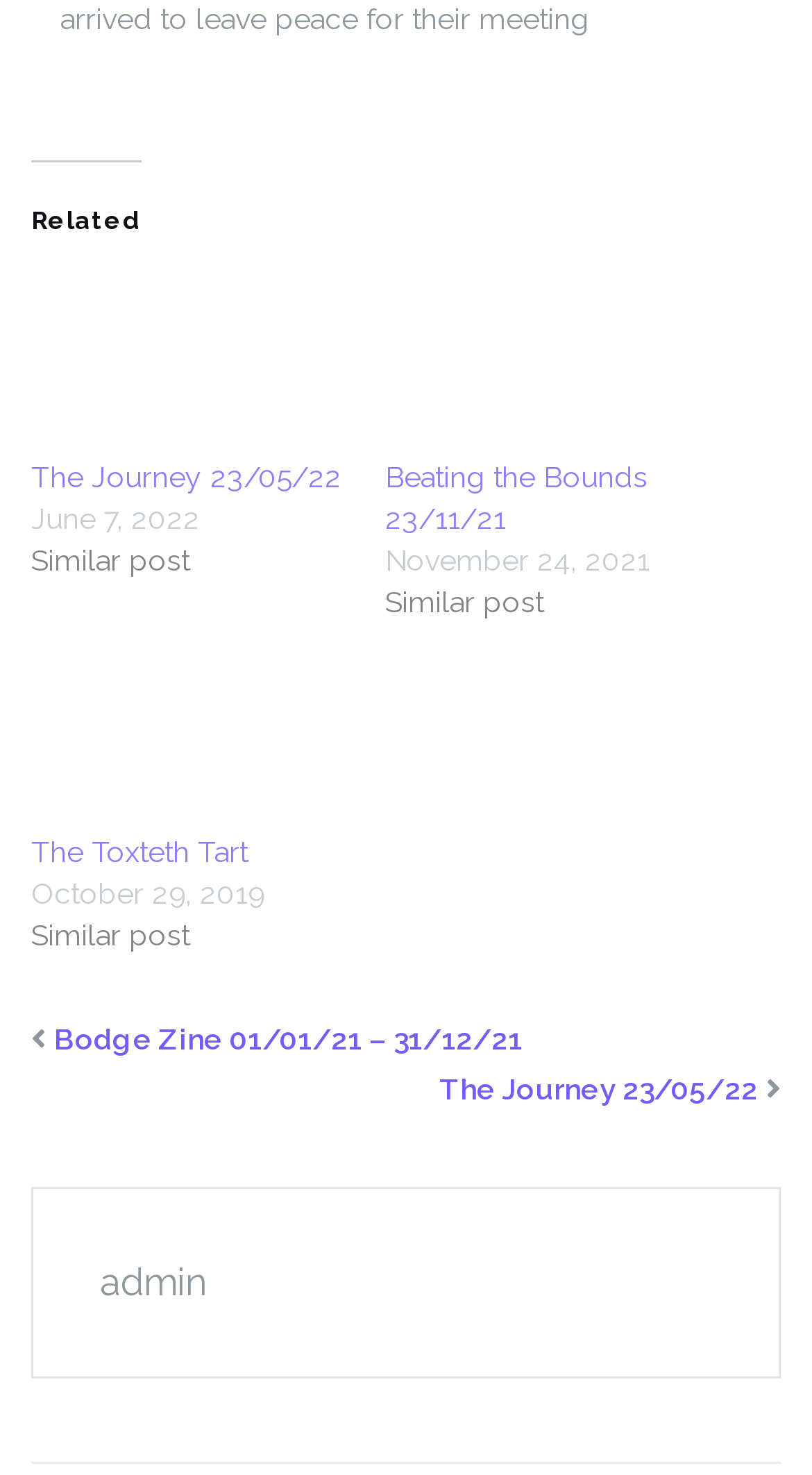Please locate the bounding box coordinates of the element that should be clicked to complete the given instruction: "check date of post 'Beating the Bounds 23/11/21'".

[0.474, 0.369, 0.8, 0.392]